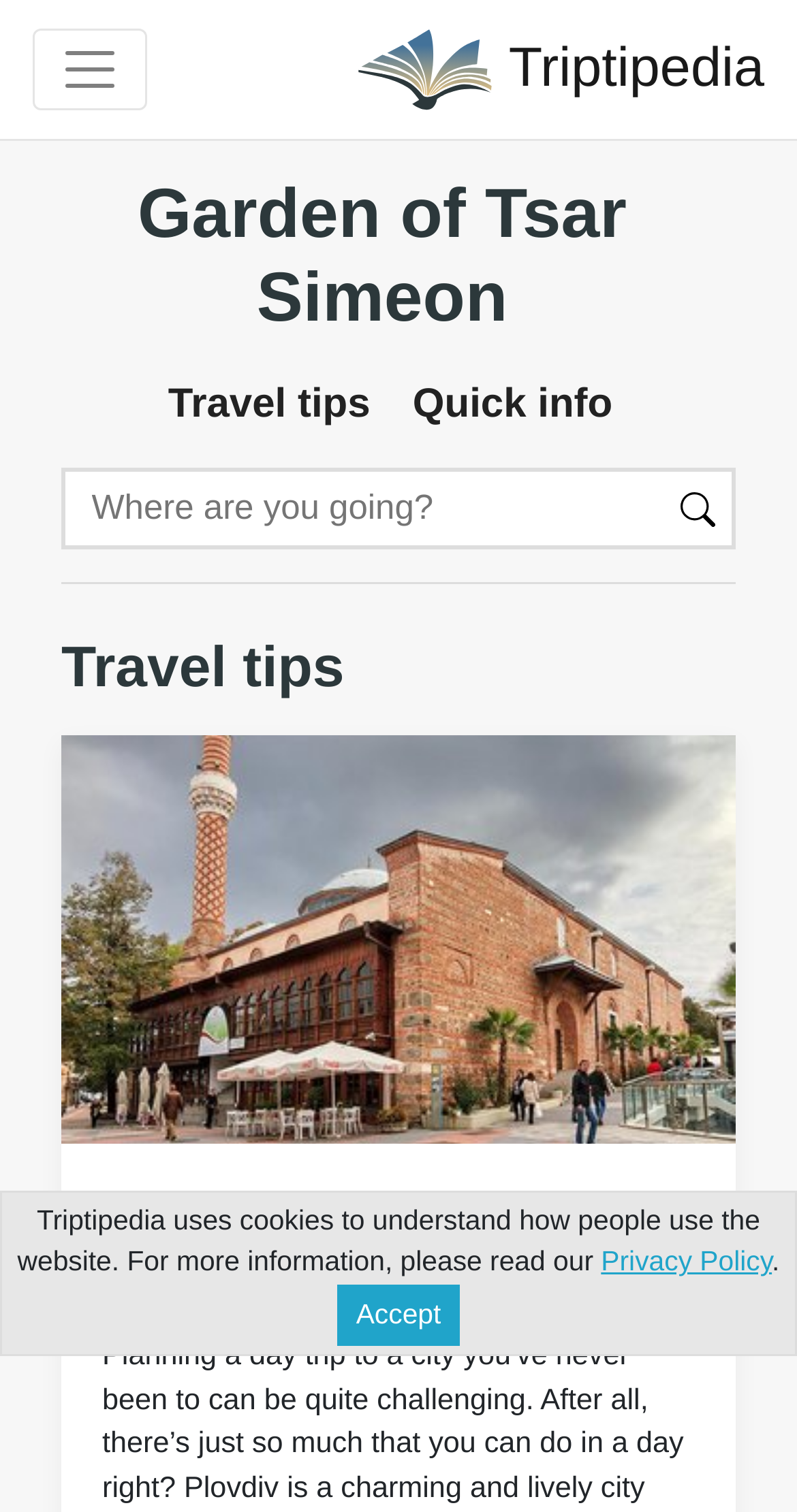How many links are there in the navigation menu?
Craft a detailed and extensive response to the question.

I found the answer by counting the number of link elements that are children of the navigation menu, which are 'Triptipedia', '24 Hours in Plovdiv, Bulgaria', 'Share', 'Explore', and 'Write a tip'.